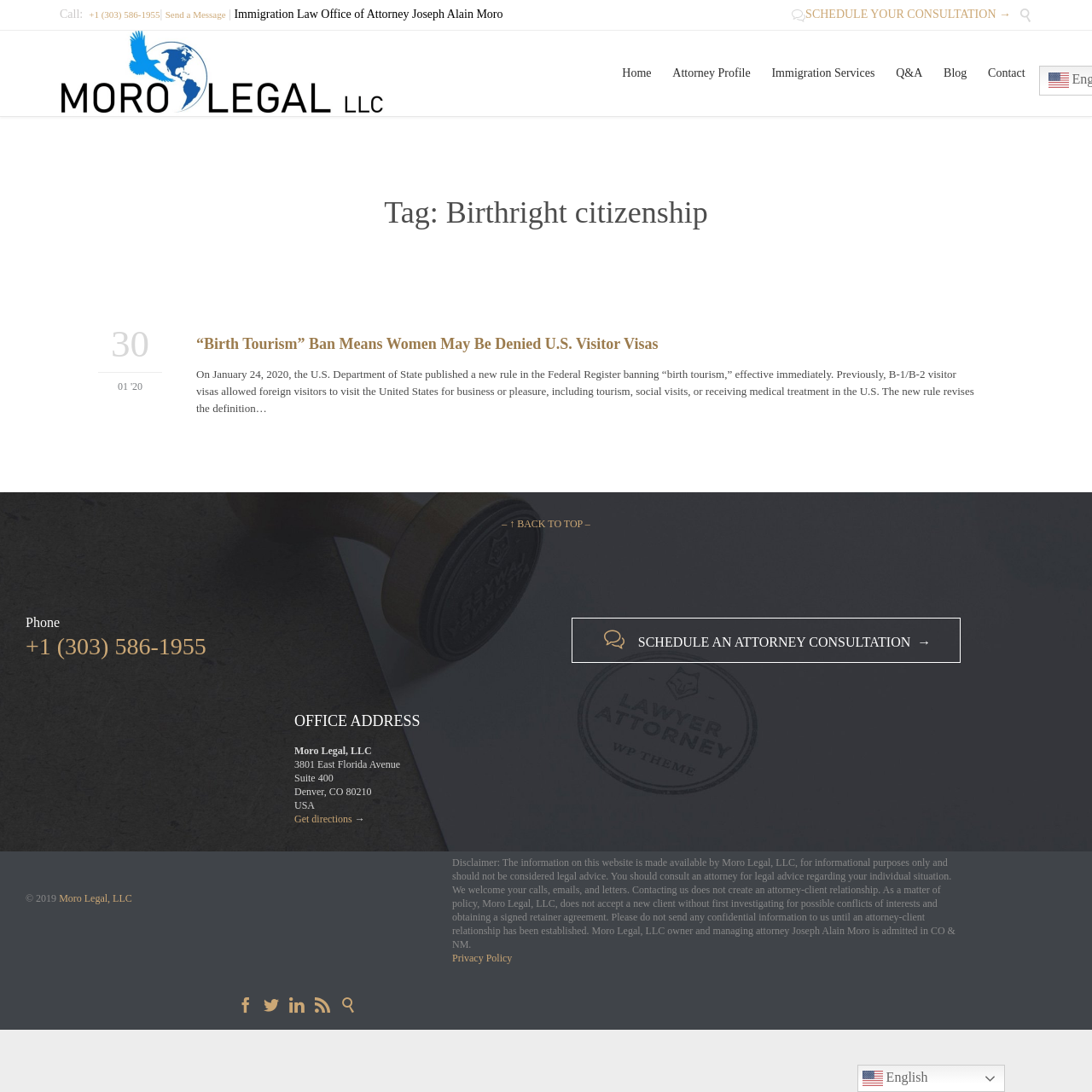Using a single word or phrase, answer the following question: 
How many links are there in the main navigation menu?

6